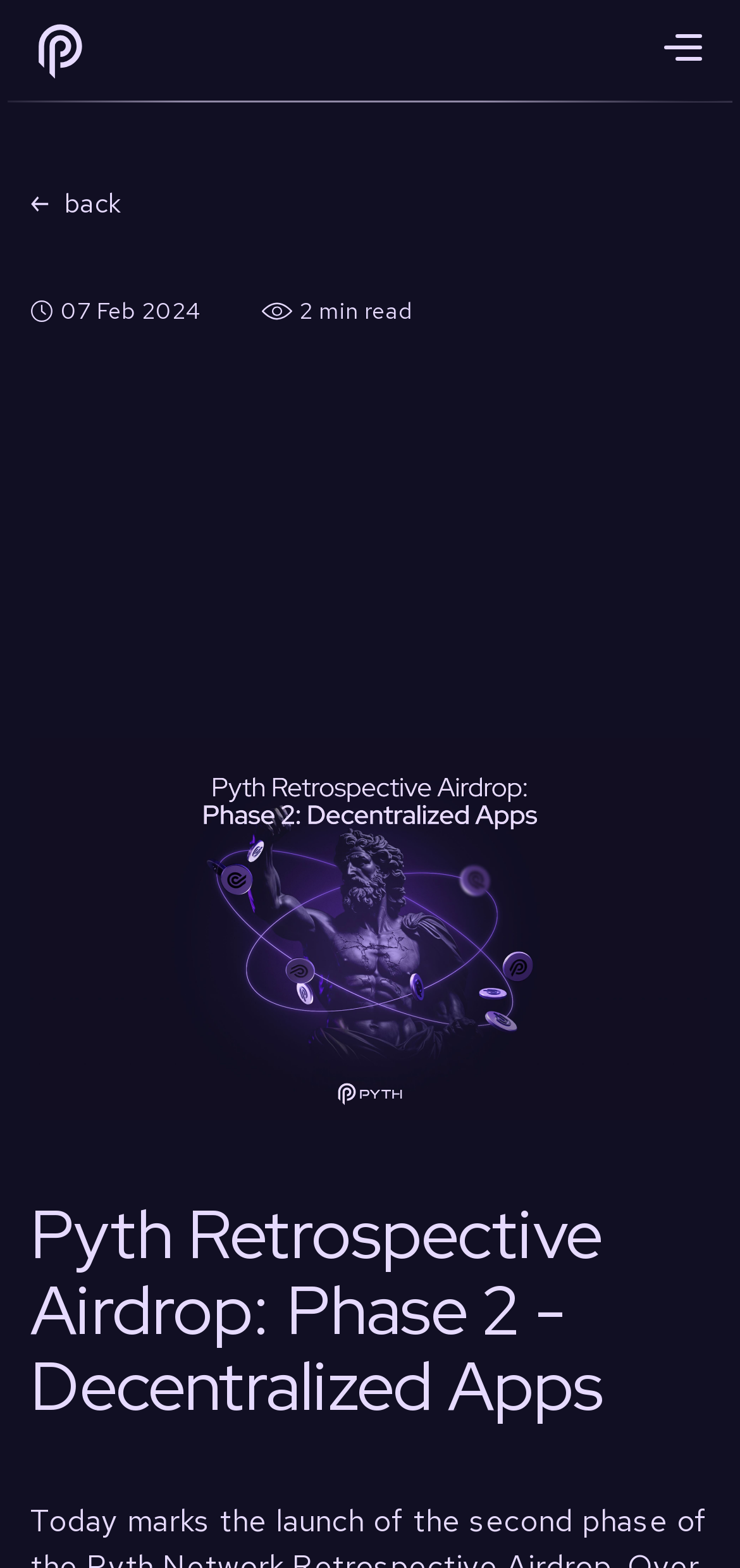Generate a thorough caption detailing the webpage content.

The webpage appears to be a blog post about the Pyth Network Retrospective Airdrop, specifically focusing on the second phase. At the top left of the page, there is a link accompanied by a small image. On the top right, there is a button with several elements inside, including a link labeled "back", three images, a date "07 Feb 2024", a text "min read", and a larger image that seems to be related to the blog post.

Below the button, there is a prominent heading that reads "Pyth Retrospective Airdrop: Phase 2 - Decentralized Apps", which is likely the title of the blog post. The rest of the page is likely to contain the blog post content, but the accessibility tree does not provide further information about the content.